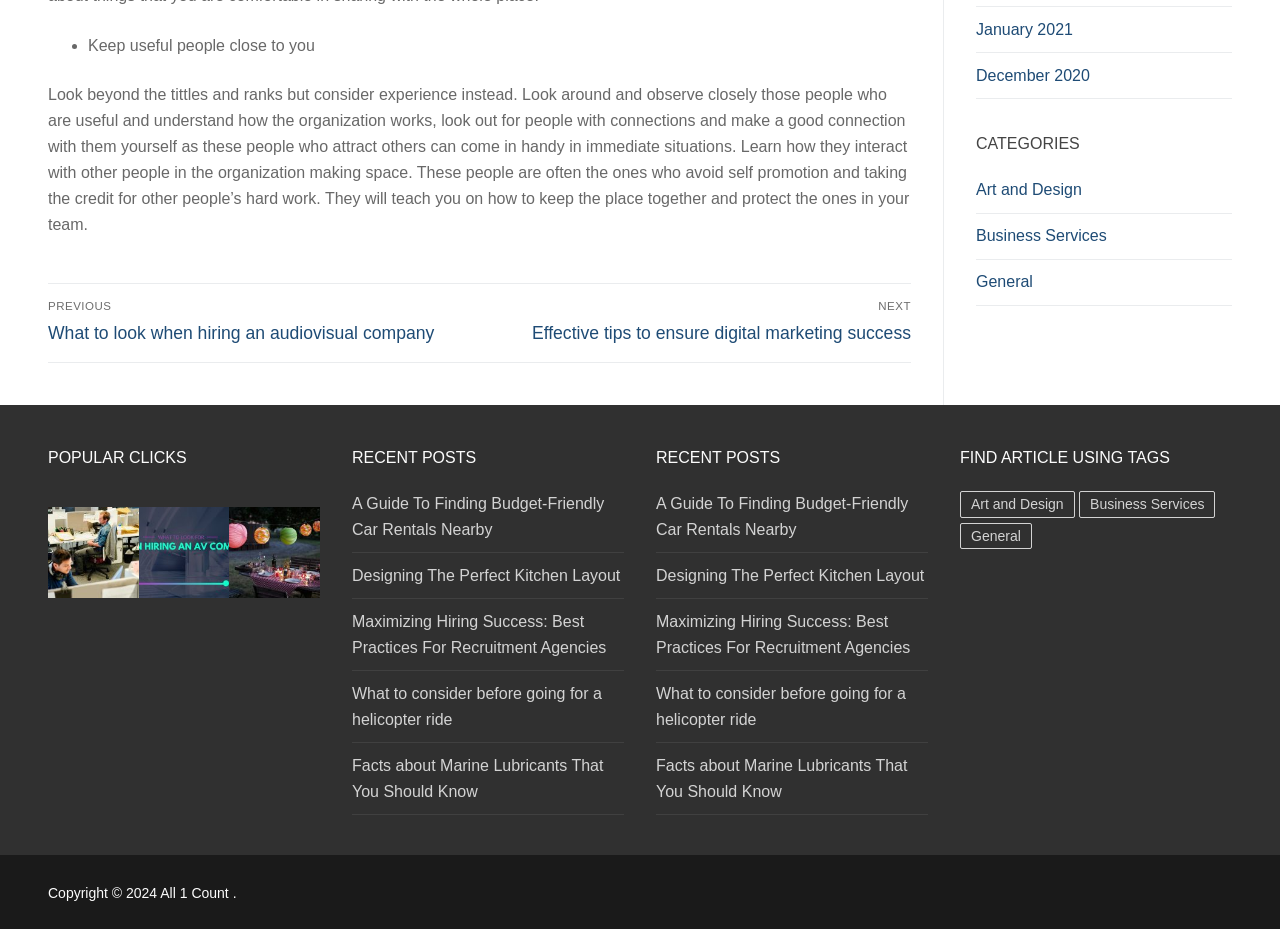Show me the bounding box coordinates of the clickable region to achieve the task as per the instruction: "Click on the 'A Guide To Finding Budget-Friendly Car Rentals Nearby' post".

[0.275, 0.529, 0.488, 0.596]